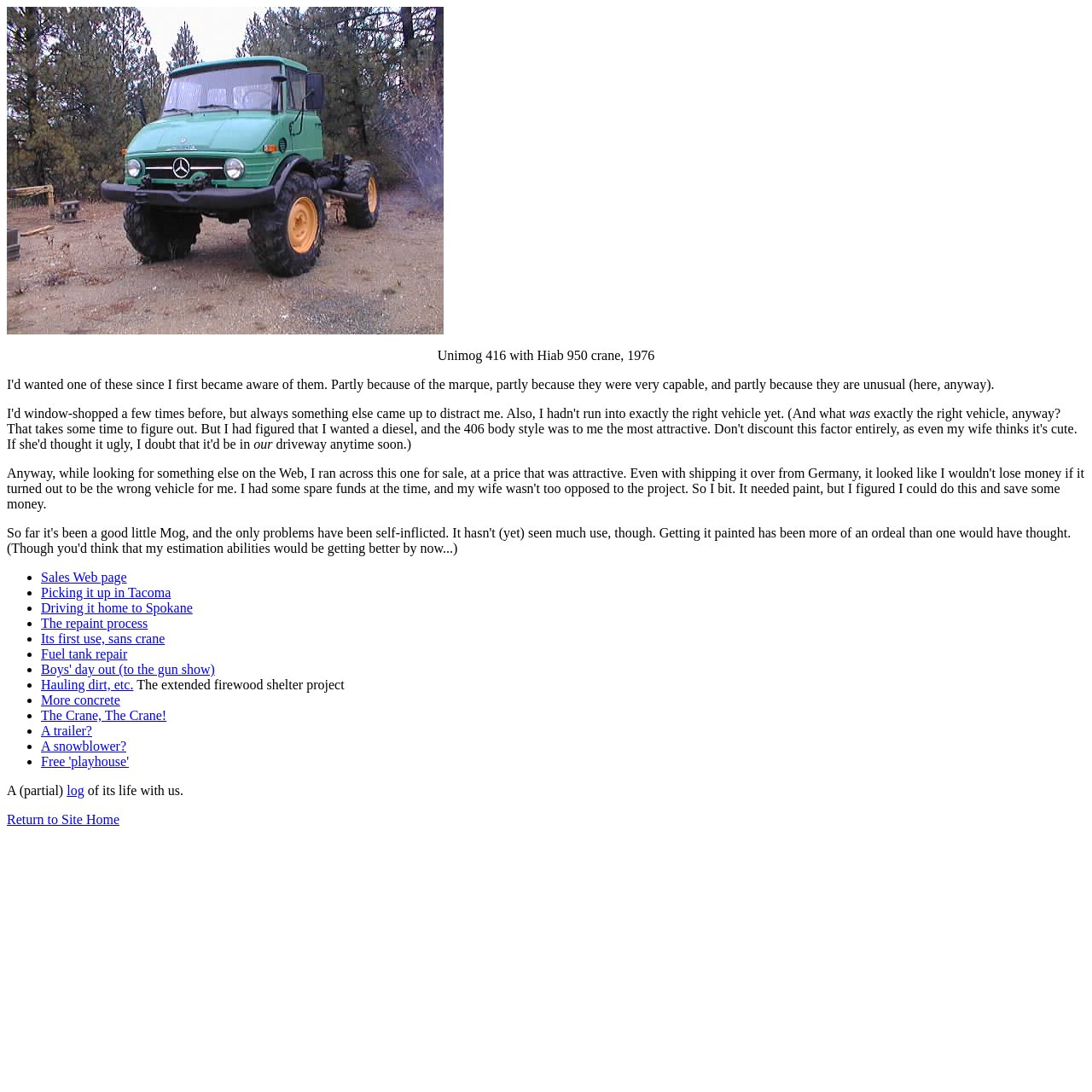Identify the bounding box for the element characterized by the following description: "Return to Site Home".

[0.006, 0.744, 0.109, 0.757]